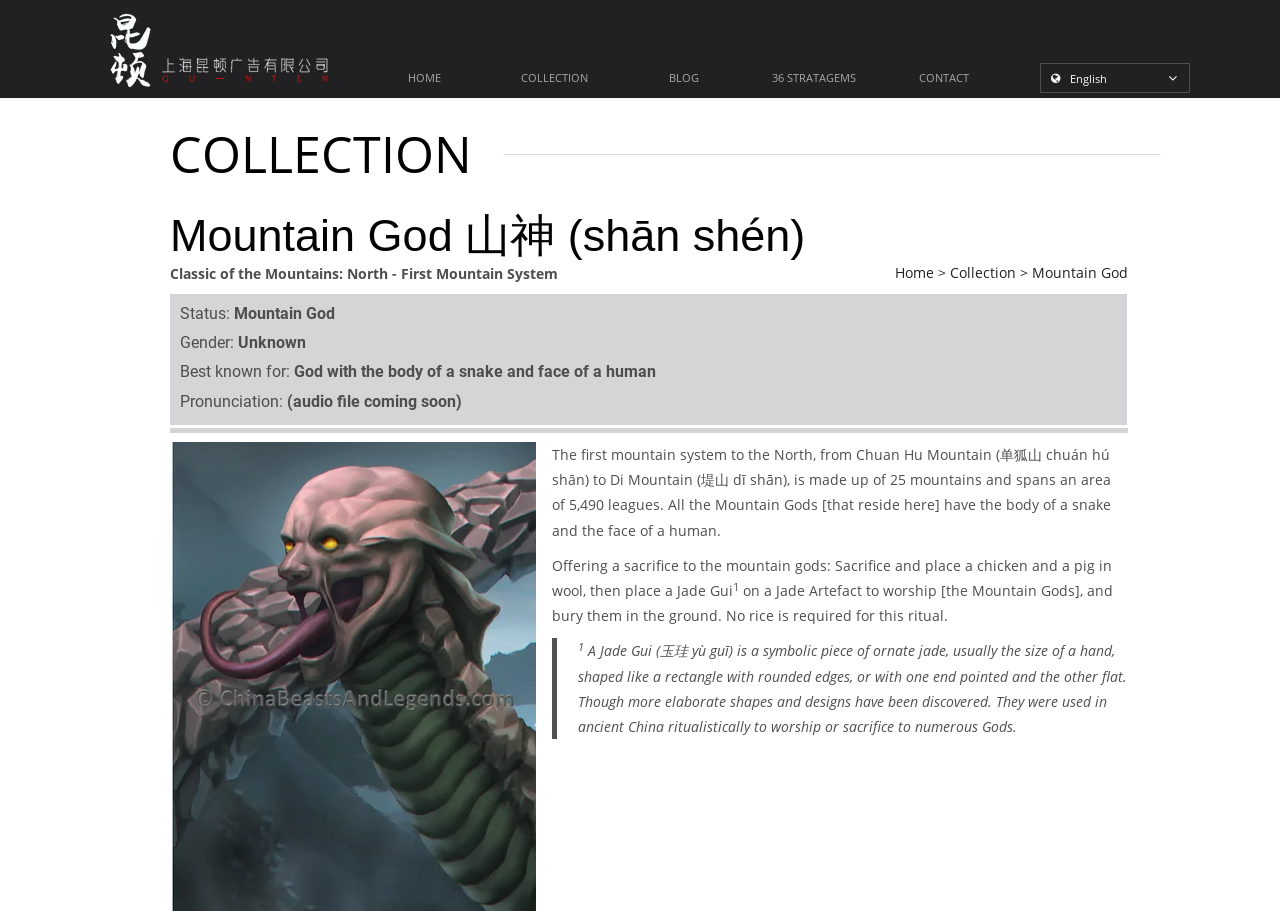Please provide a brief answer to the question using only one word or phrase: 
How many mountains are in the first mountain system?

25